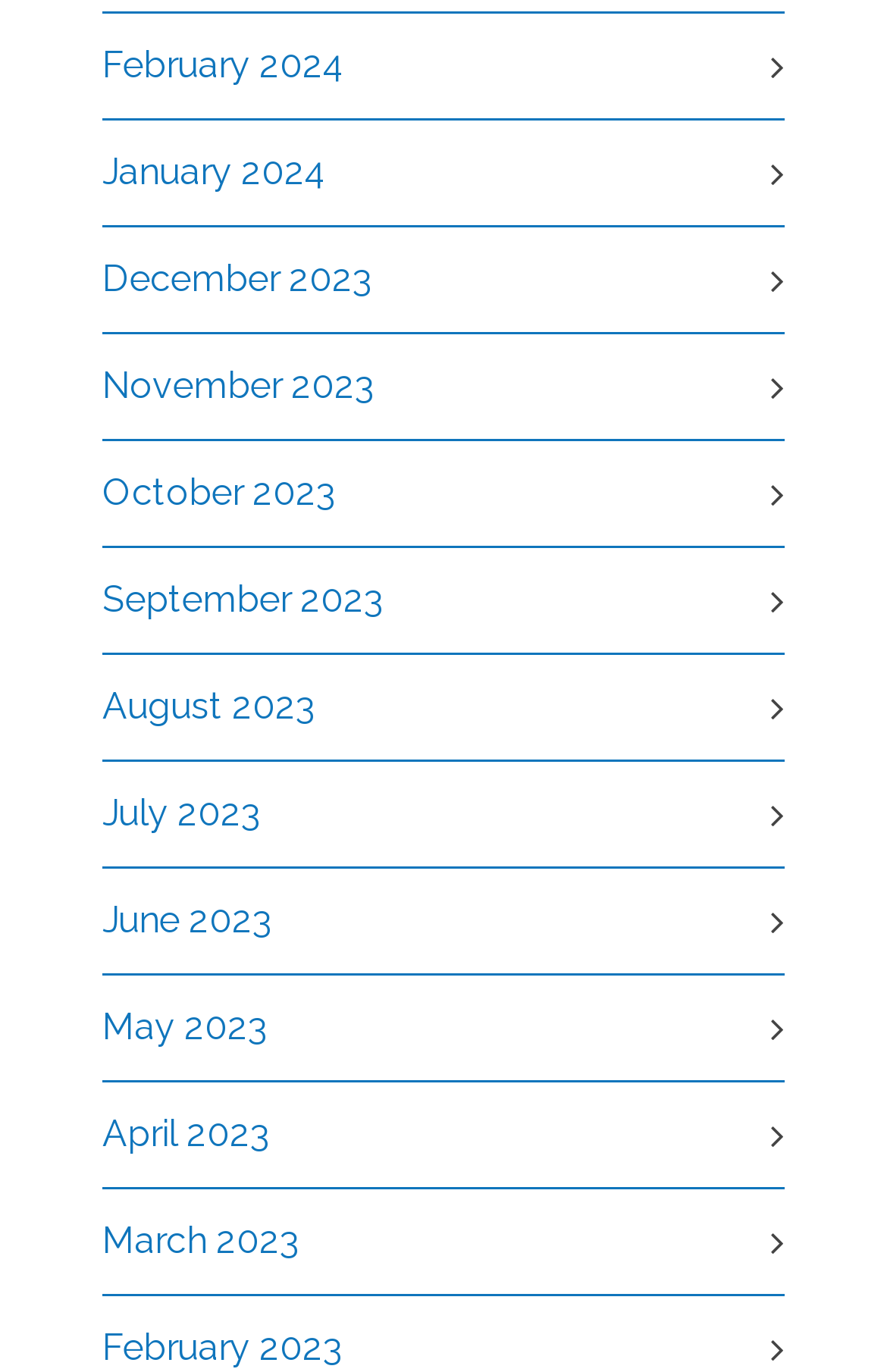What is the earliest month listed?
Examine the image and give a concise answer in one word or a short phrase.

February 2023